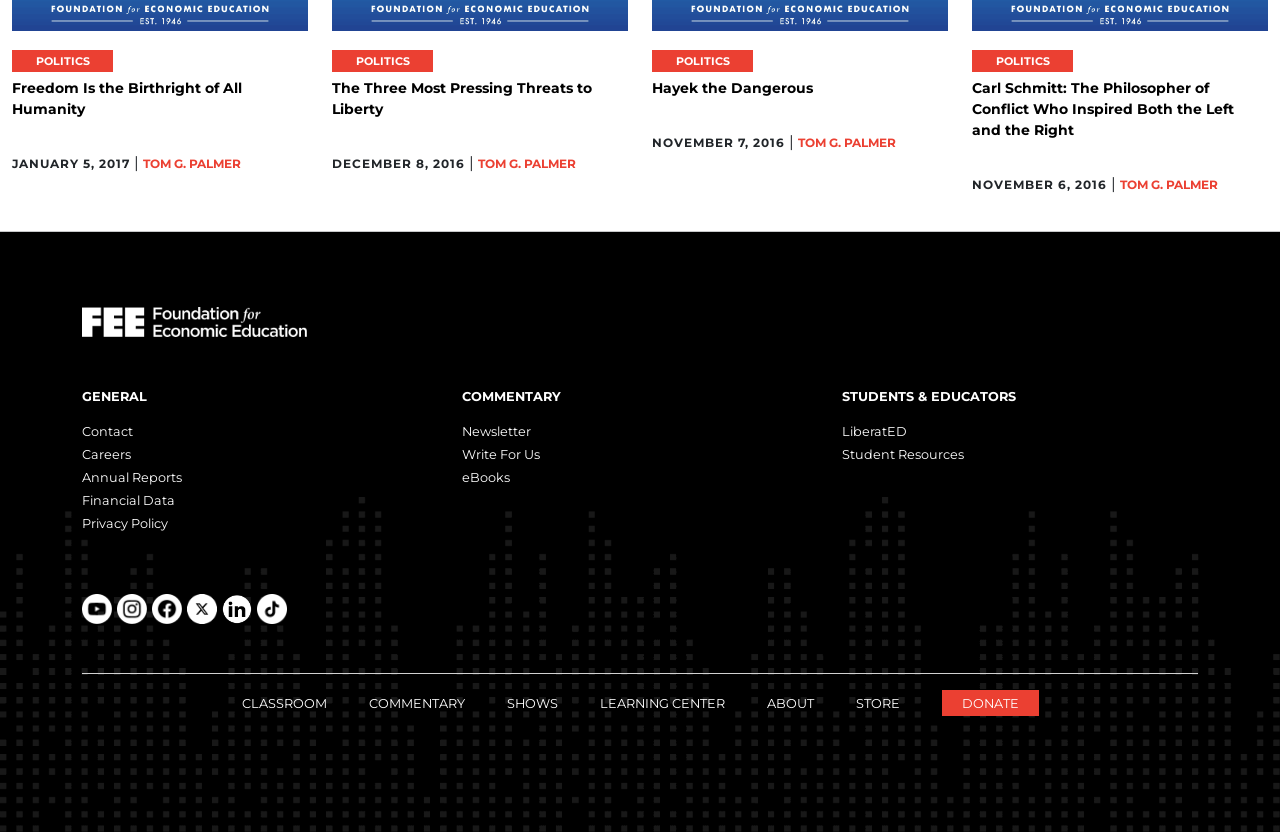What is the purpose of the 'CLASSROOM' link?
Look at the screenshot and provide an in-depth answer.

The 'CLASSROOM' link is likely related to educational resources or courses, as it is categorized alongside other links such as 'COMMENTARY', 'SHOWS', and 'LEARNING CENTER', which are all related to educational or informative content.